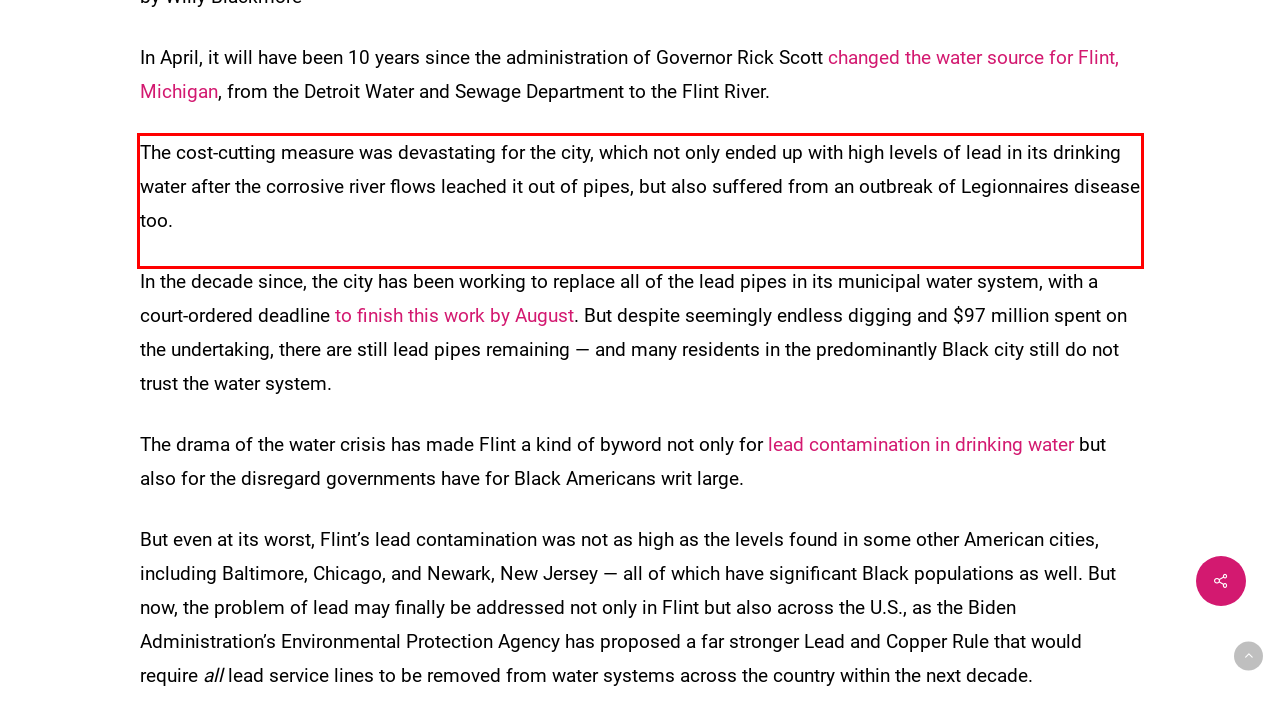You have a webpage screenshot with a red rectangle surrounding a UI element. Extract the text content from within this red bounding box.

The cost-cutting measure was devastating for the city, which not only ended up with high levels of lead in its drinking water after the corrosive river flows leached it out of pipes, but also suffered from an outbreak of Legionnaires disease too.